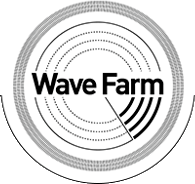Please provide a comprehensive answer to the question based on the screenshot: What is symbolized by the circular wave-like patterns?

The circular wave-like patterns in varying shades of grey surrounding the text 'Wave Farm' symbolize the concept of sound waves and broadcasts, reflecting the organization's focus on transmission arts and radio.